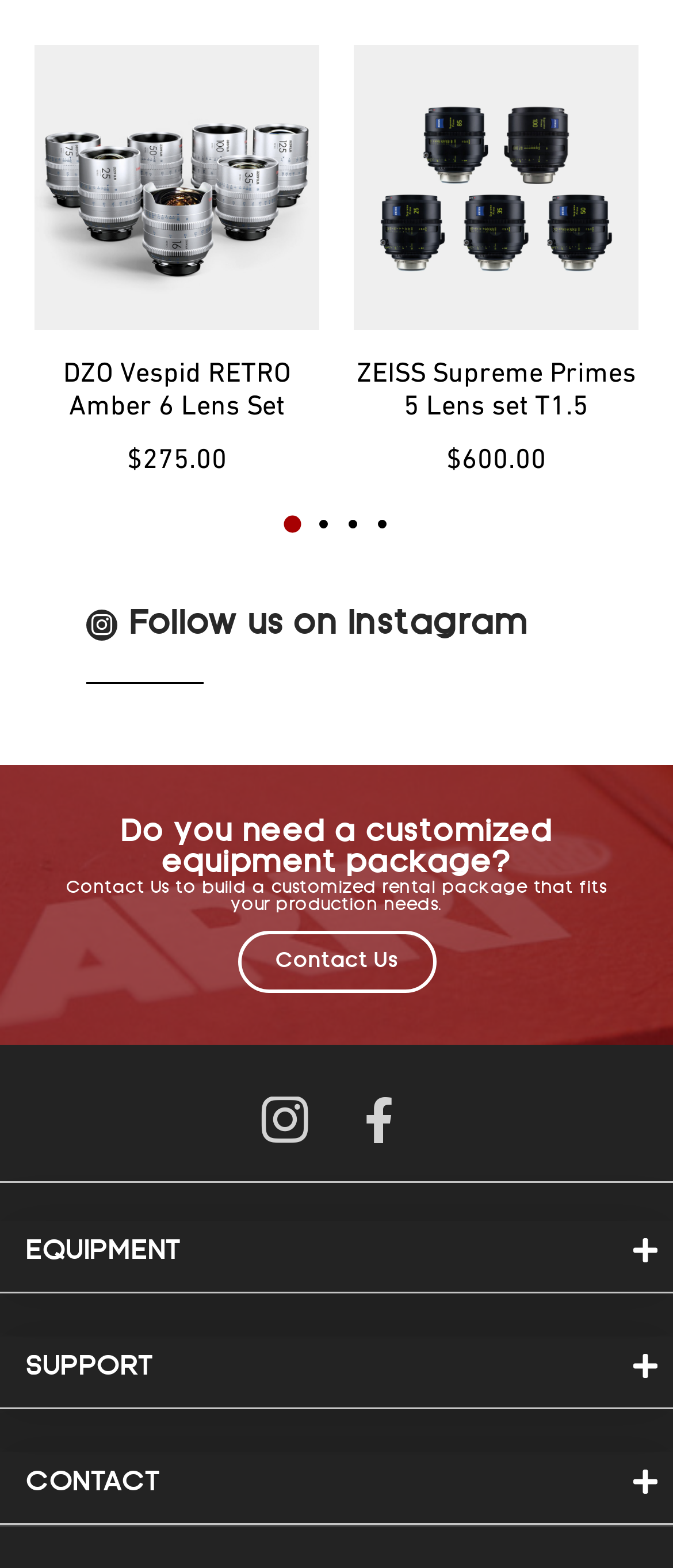How many slides are there in the slideshow?
Kindly offer a comprehensive and detailed response to the question.

I looked at the buttons below the product information, which are 'Go to slide 1', 'Go to slide 2', 'Go to slide 3', and 'Go to slide 4', and counted the number of slides, which is 4.